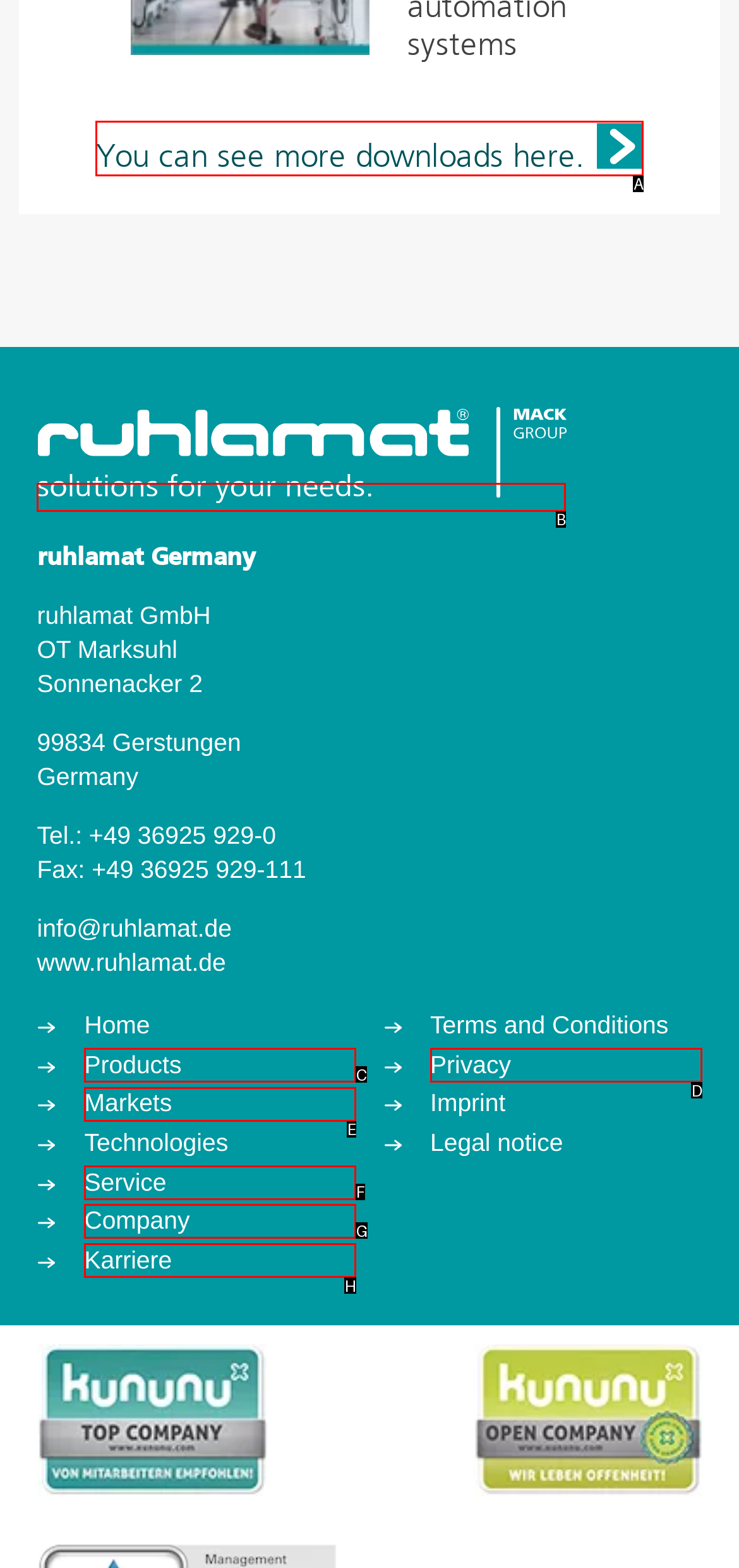Identify the correct choice to execute this task: go to company page
Respond with the letter corresponding to the right option from the available choices.

G